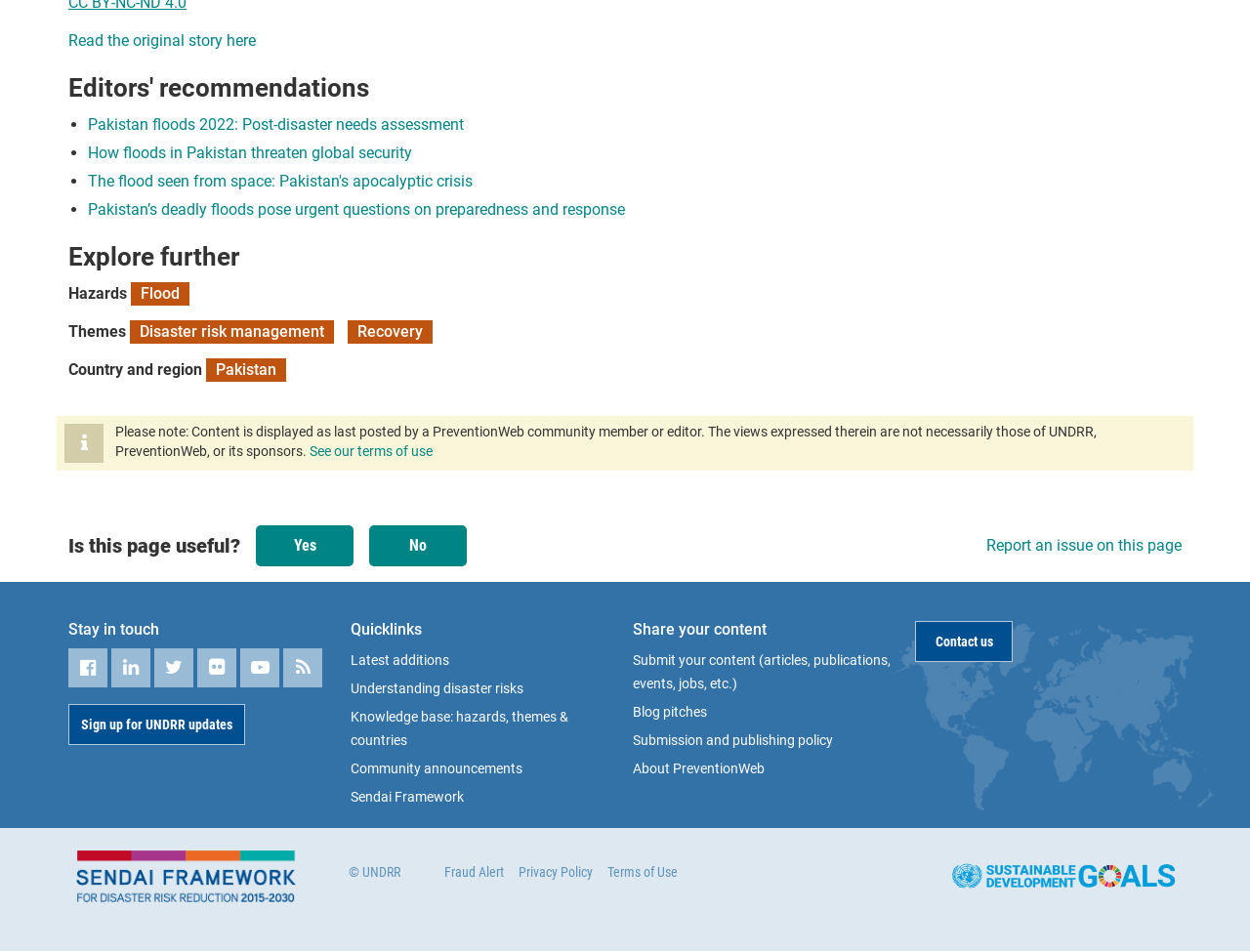Identify the bounding box of the HTML element described as: "Submission and publishing policy".

[0.506, 0.769, 0.666, 0.786]